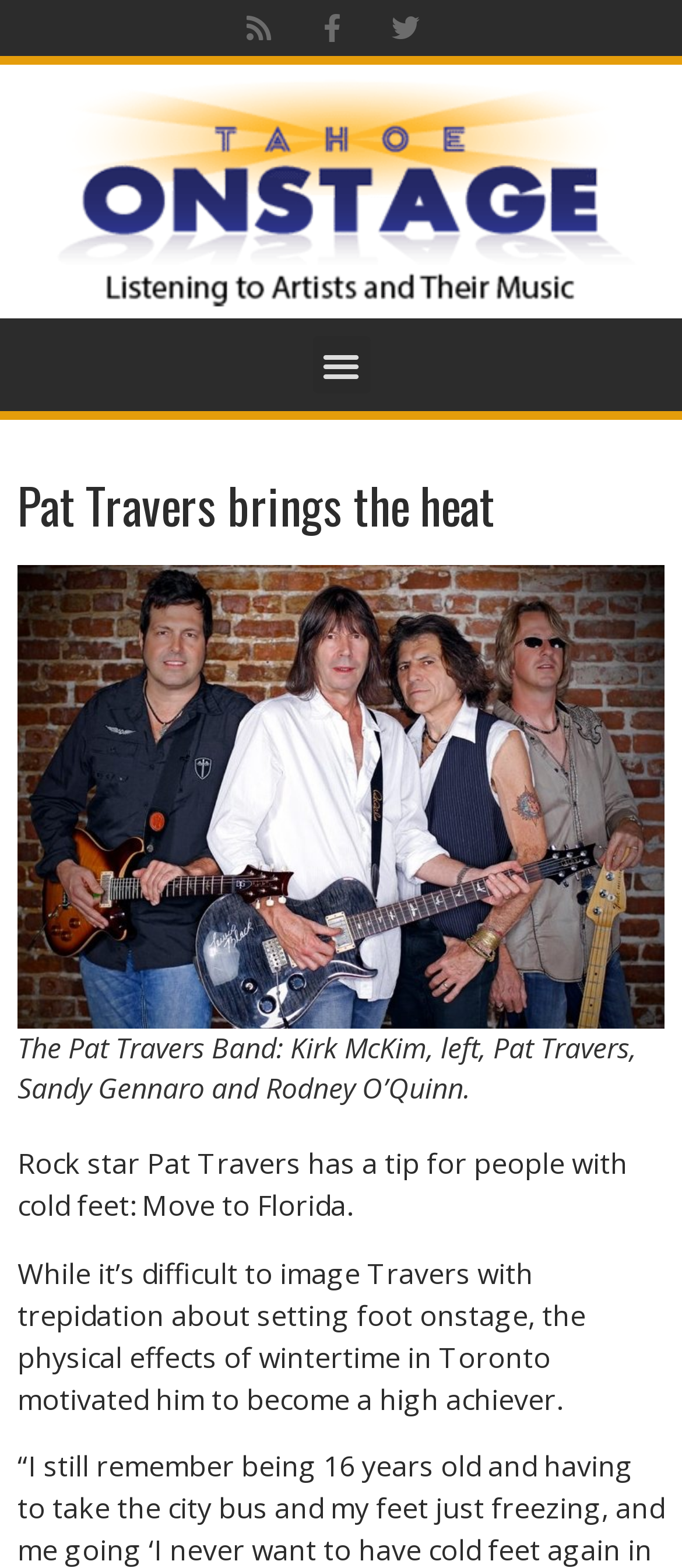Answer succinctly with a single word or phrase:
What is Pat Travers' advice for people with cold feet?

Move to Florida